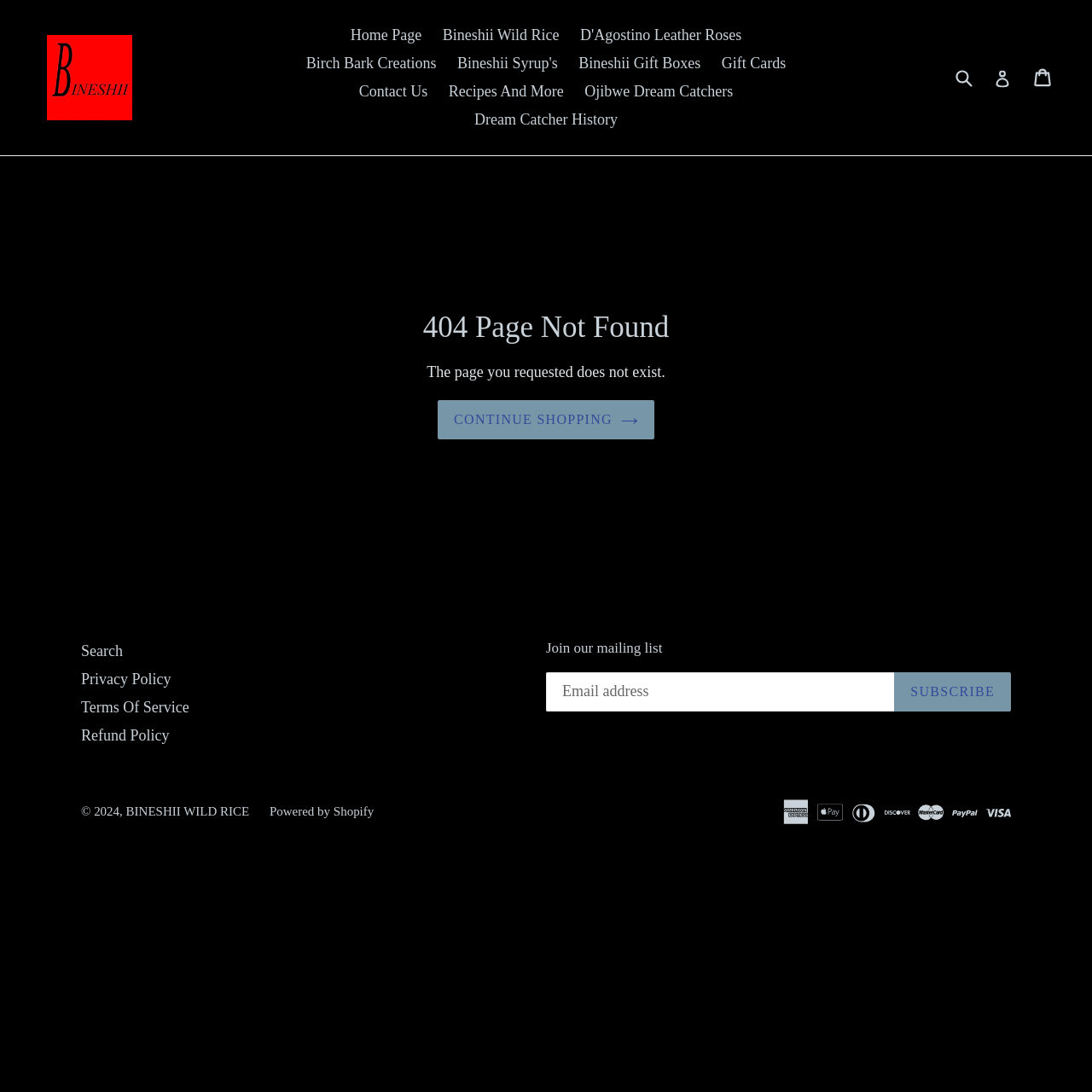Please provide the bounding box coordinates for the element that needs to be clicked to perform the following instruction: "Search for products". The coordinates should be given as four float numbers between 0 and 1, i.e., [left, top, right, bottom].

[0.871, 0.054, 0.895, 0.088]